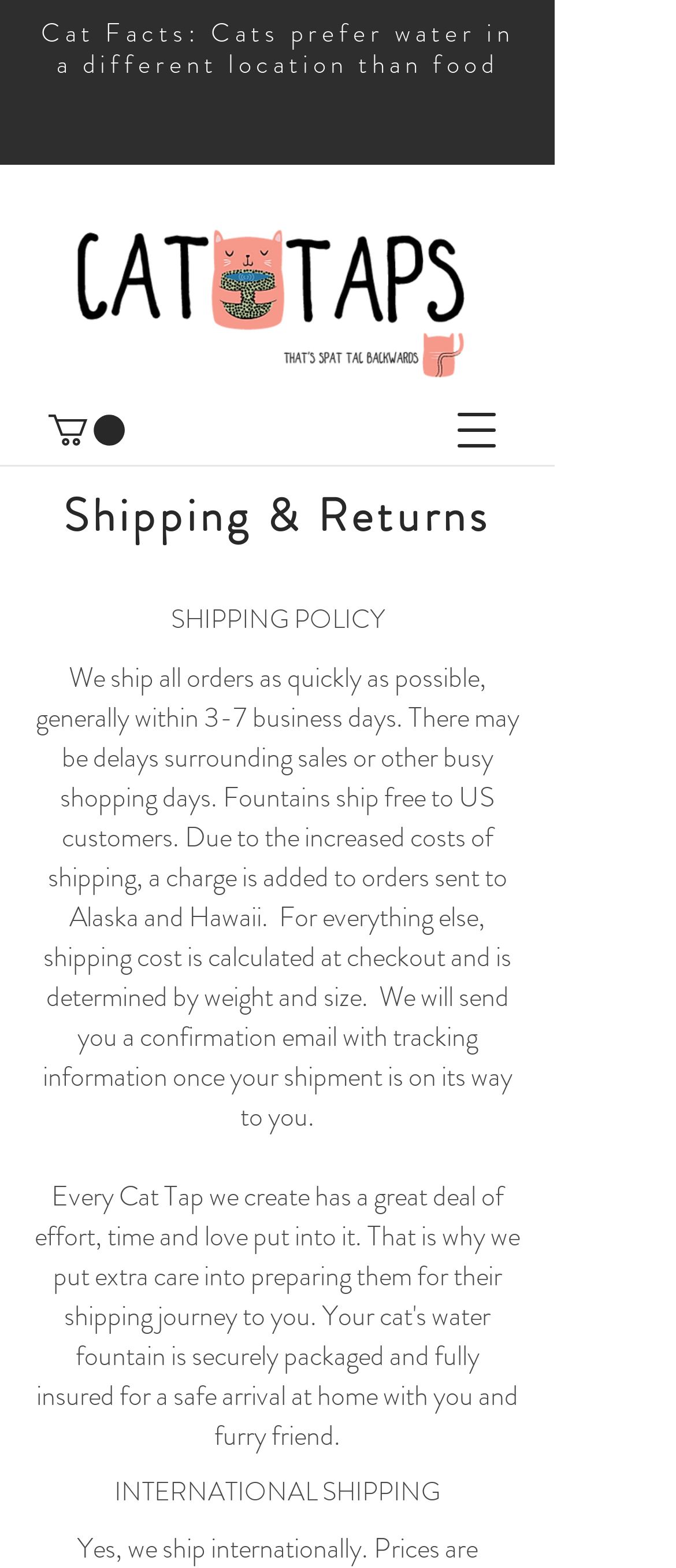Is there a shipping charge for Alaska and Hawaii?
Utilize the image to construct a detailed and well-explained answer.

The webpage mentions that 'Due to the increased costs of shipping, a charge is added to orders sent to Alaska and Hawaii.' This implies that there is an additional shipping charge for orders sent to these two states.